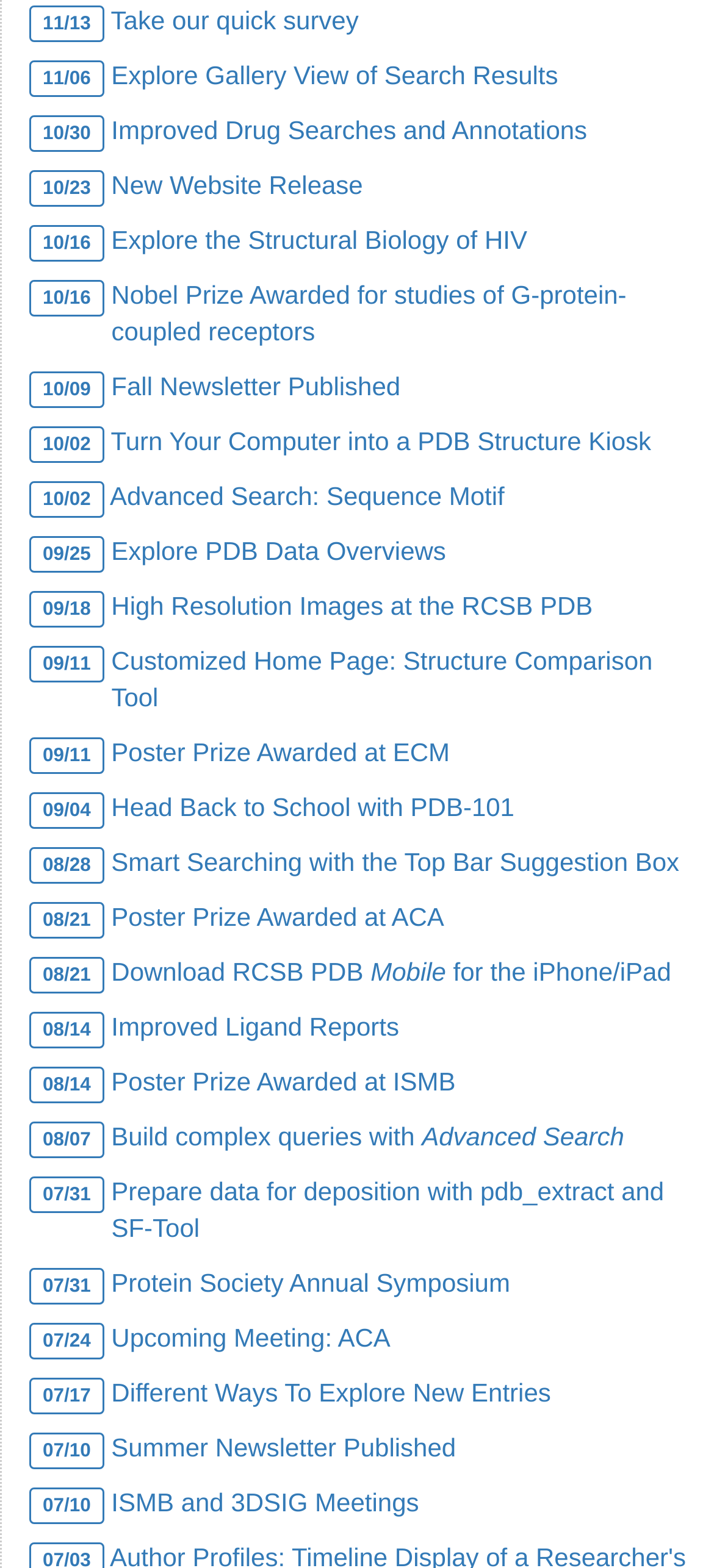Find and indicate the bounding box coordinates of the region you should select to follow the given instruction: "View news from 11/13".

[0.041, 0.003, 0.146, 0.022]